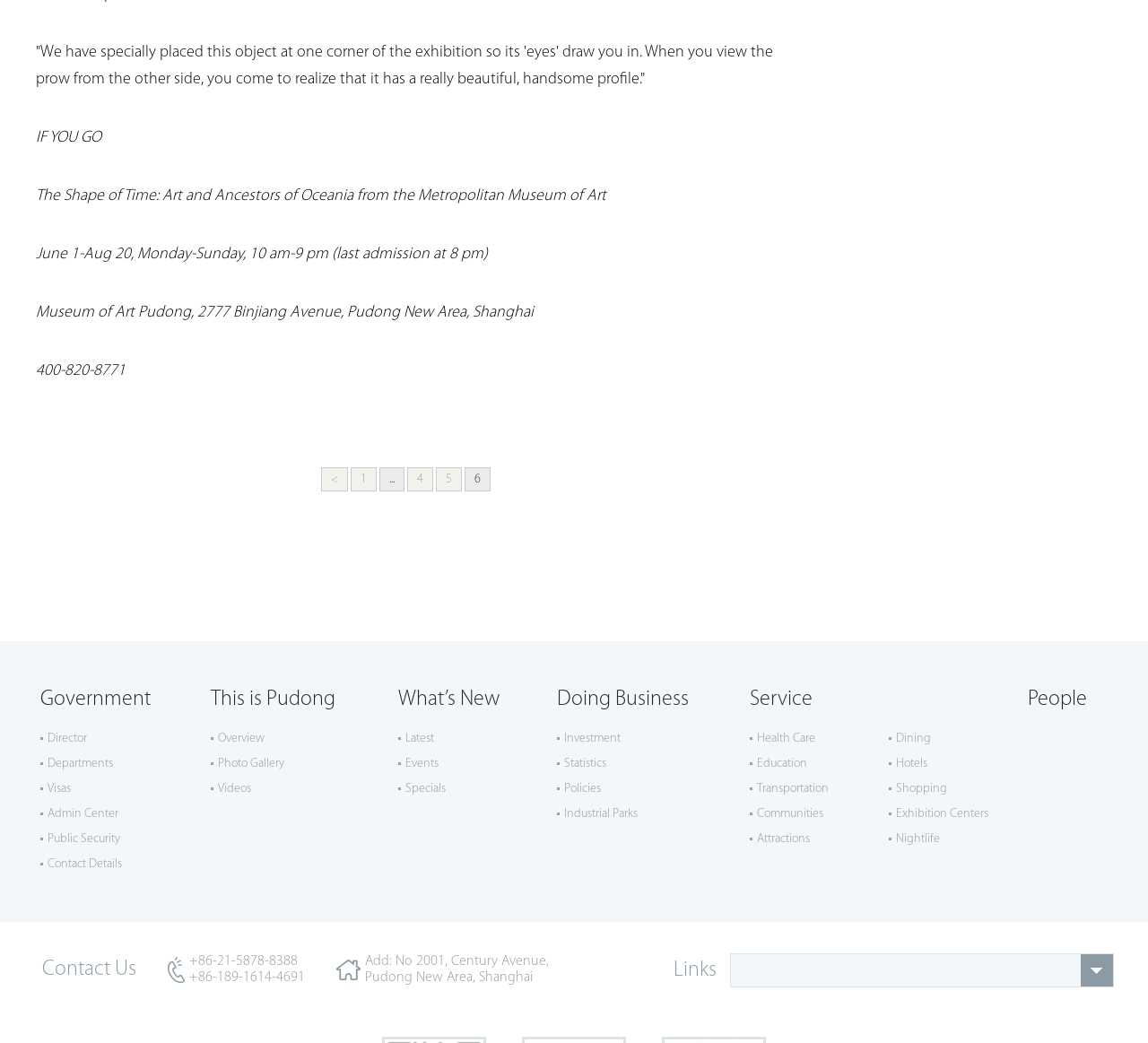Specify the bounding box coordinates of the region I need to click to perform the following instruction: "Learn about doing business". The coordinates must be four float numbers in the range of 0 to 1, i.e., [left, top, right, bottom].

[0.485, 0.66, 0.6, 0.681]